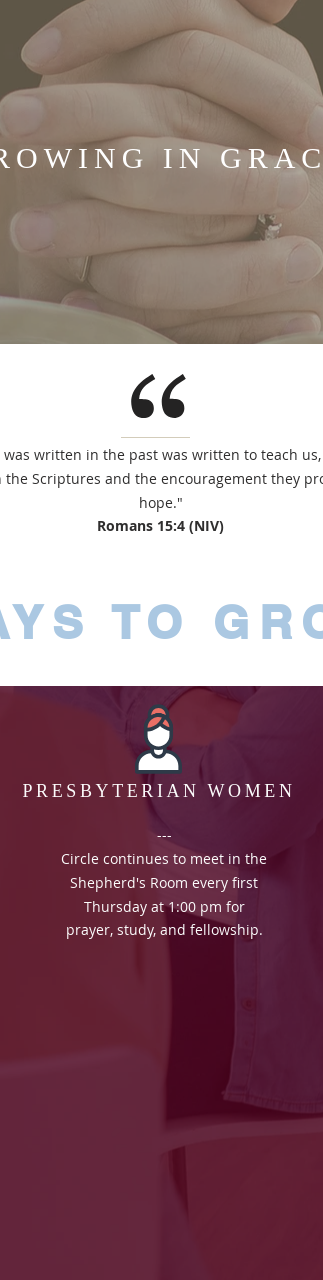Offer an in-depth caption that covers the entire scene depicted in the image.

The image encapsulates a community-focused message titled "Growing in Grace," accompanied by an inspiring quote from Romans 15:4 (NIV), which emphasizes the importance of learning and encouragement from Scripture to cultivate hope. Below this uplifting message, the section titled "Ways to Grow" features a highlighted initiative for the "Presbyterian Women," inviting members to gather for prayer, study, and fellowship every first Thursday at 1:00 PM in the Shepherd's Room. The overall design is inviting and reflects a warm, supportive atmosphere conducive to spiritual growth and community engagement.